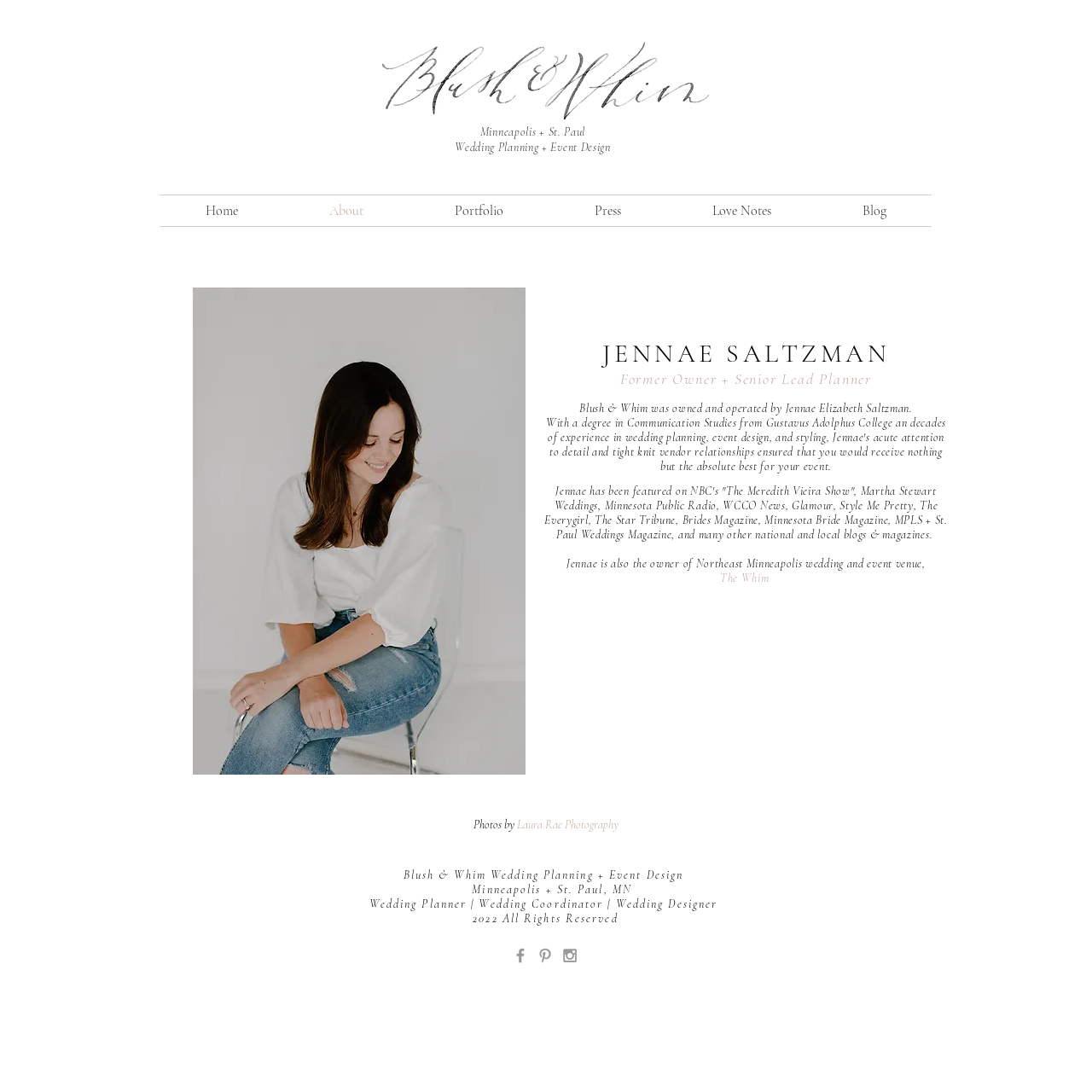Identify the bounding box coordinates of the region that should be clicked to execute the following instruction: "Navigate to the Home page".

[0.146, 0.179, 0.259, 0.207]